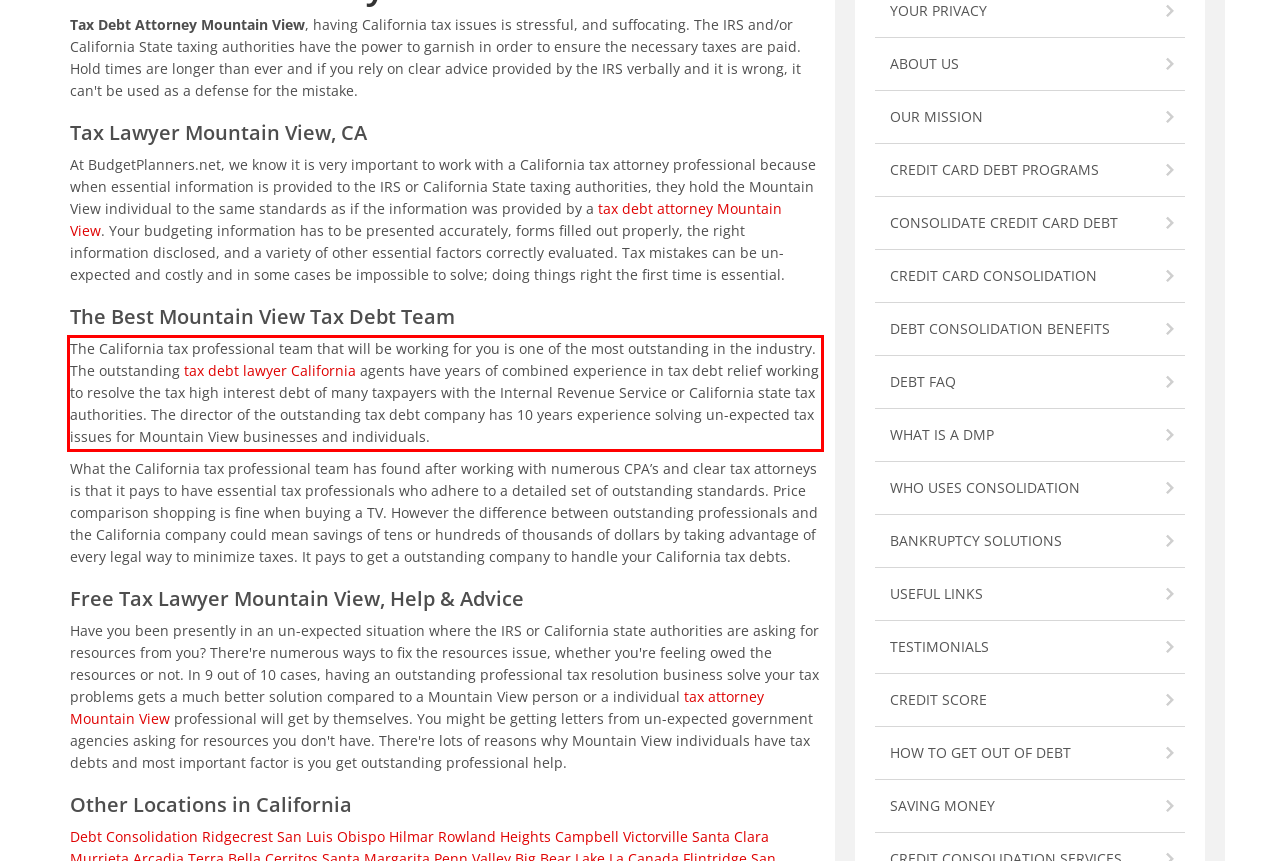Examine the webpage screenshot and use OCR to obtain the text inside the red bounding box.

The California tax professional team that will be working for you is one of the most outstanding in the industry. The outstanding tax debt lawyer California agents have years of combined experience in tax debt relief working to resolve the tax high interest debt of many taxpayers with the Internal Revenue Service or California state tax authorities. The director of the outstanding tax debt company has 10 years experience solving un-expected tax issues for Mountain View businesses and individuals.